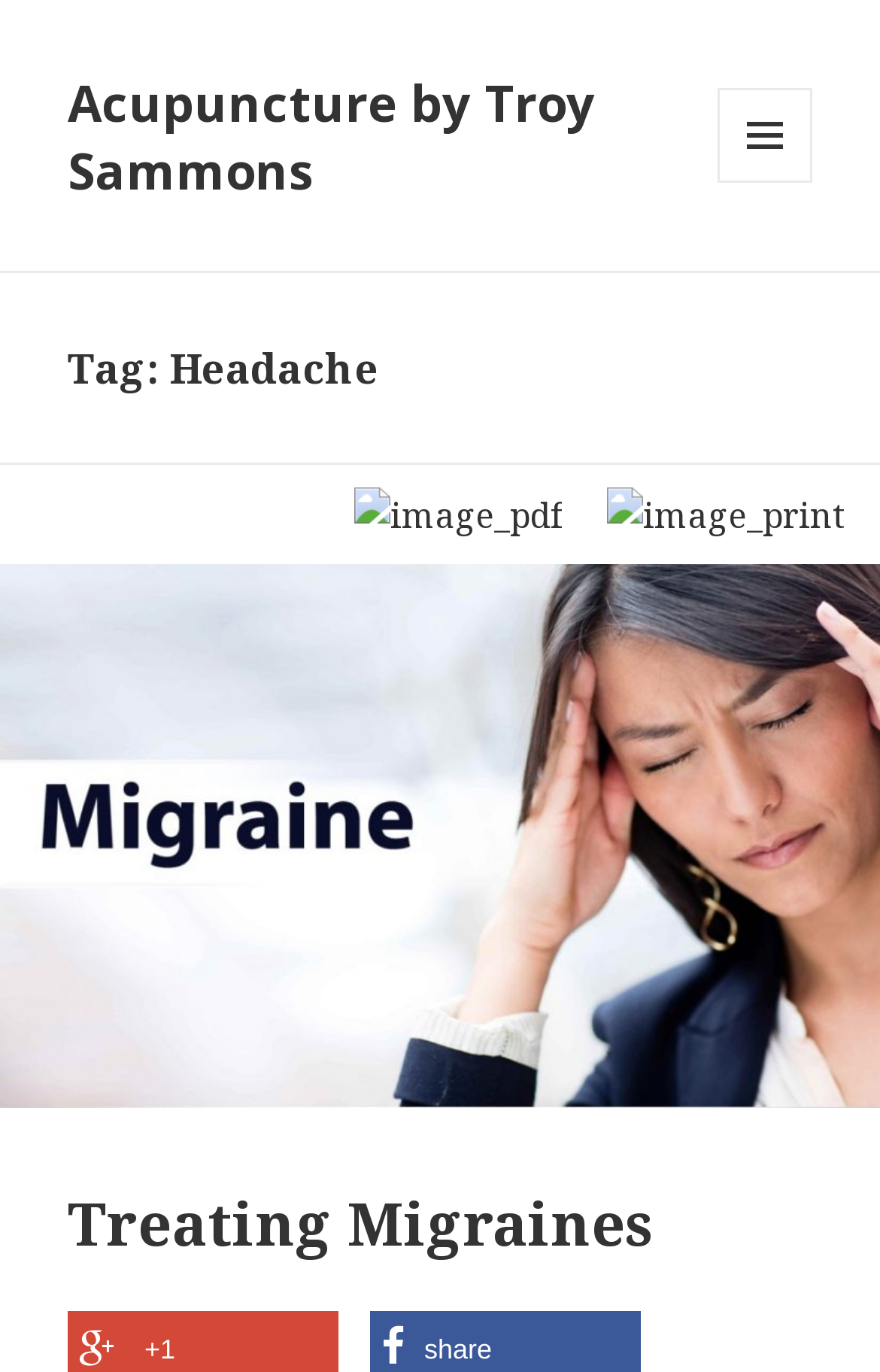Given the element description: "Acupuncture by Troy Sammons", predict the bounding box coordinates of the UI element it refers to, using four float numbers between 0 and 1, i.e., [left, top, right, bottom].

[0.077, 0.049, 0.677, 0.148]